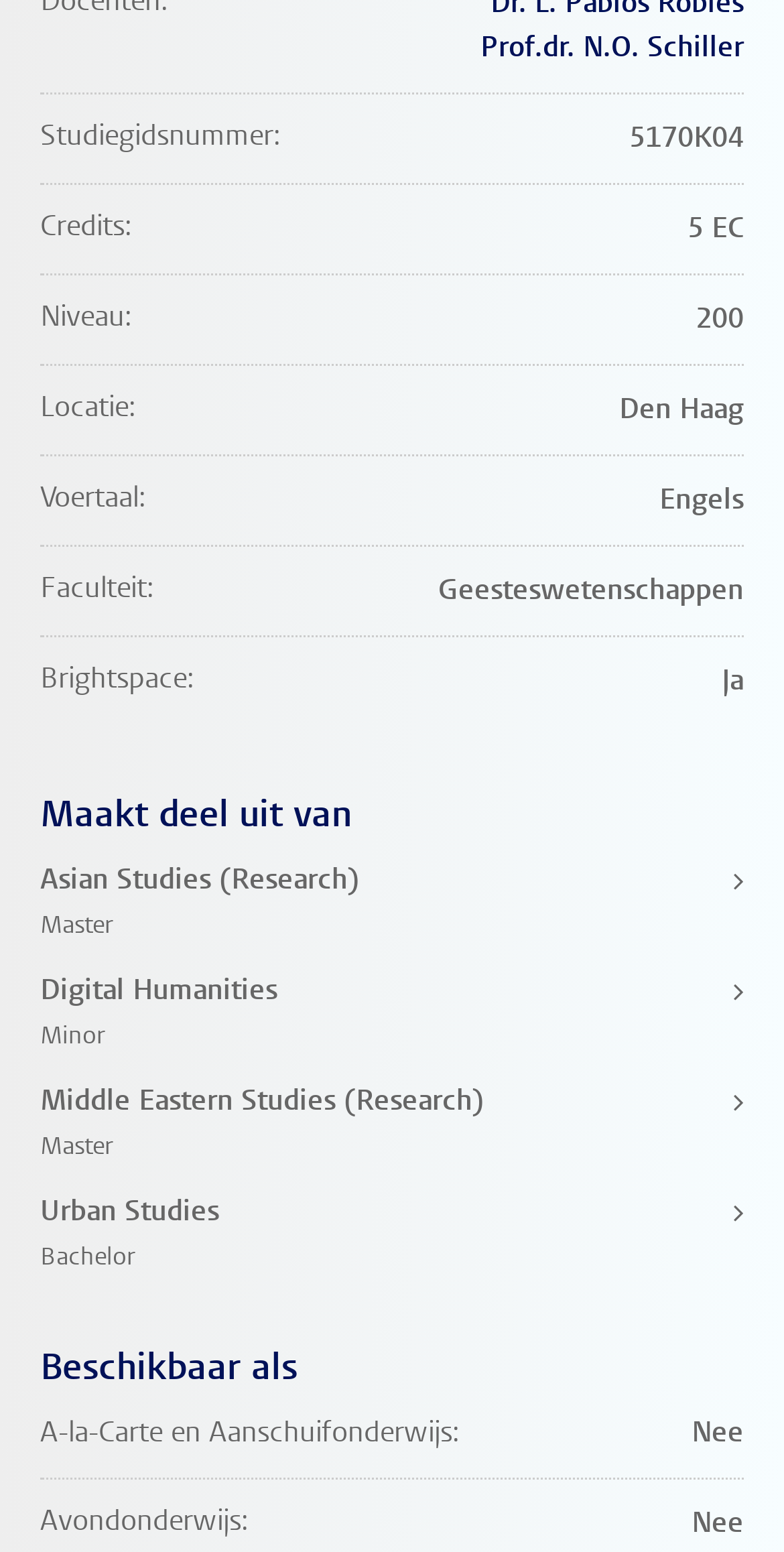What is the location of the course?
Using the image, provide a concise answer in one word or a short phrase.

Den Haag